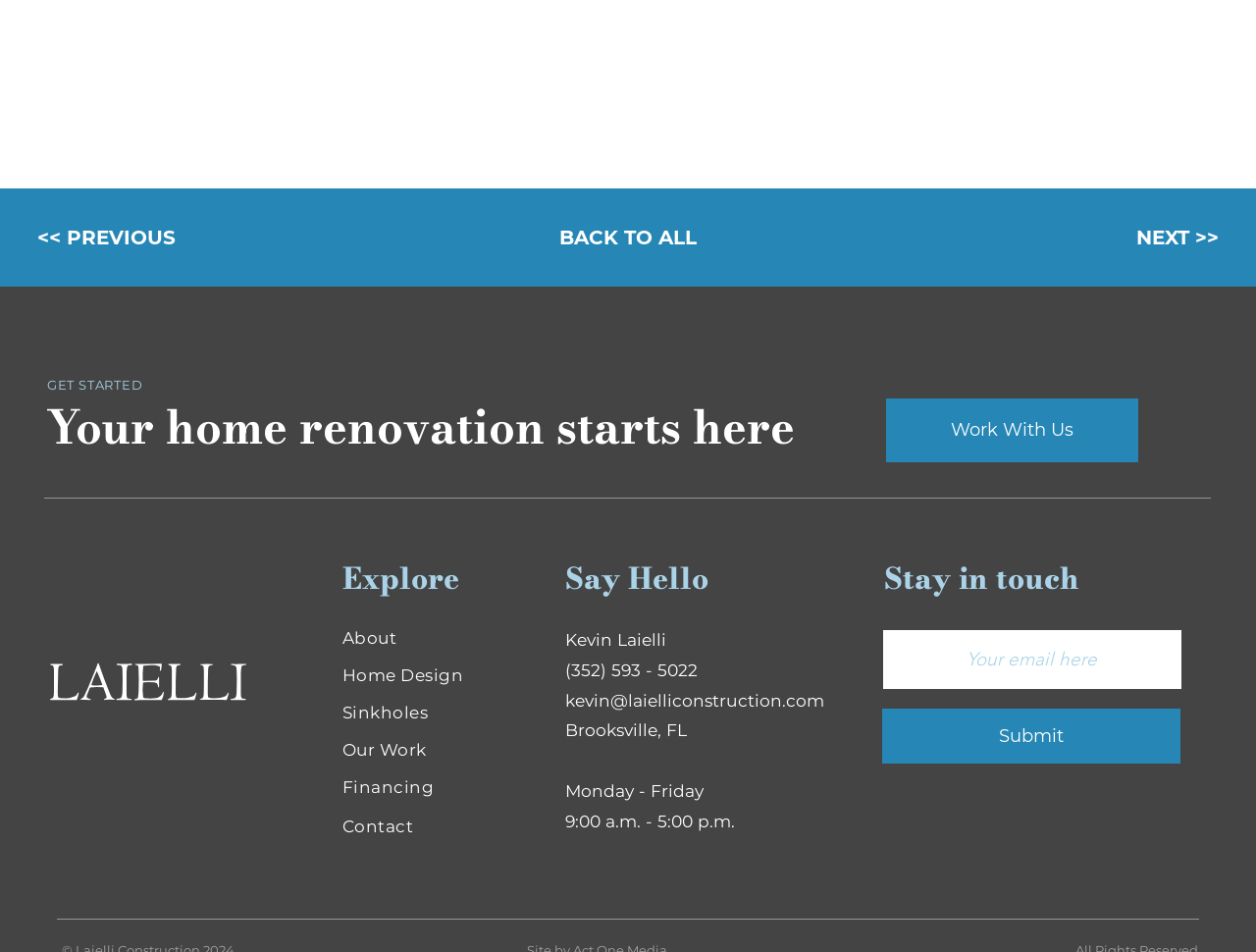Provide a single word or phrase answer to the question: 
What is the purpose of the textbox on this webpage?

To enter email